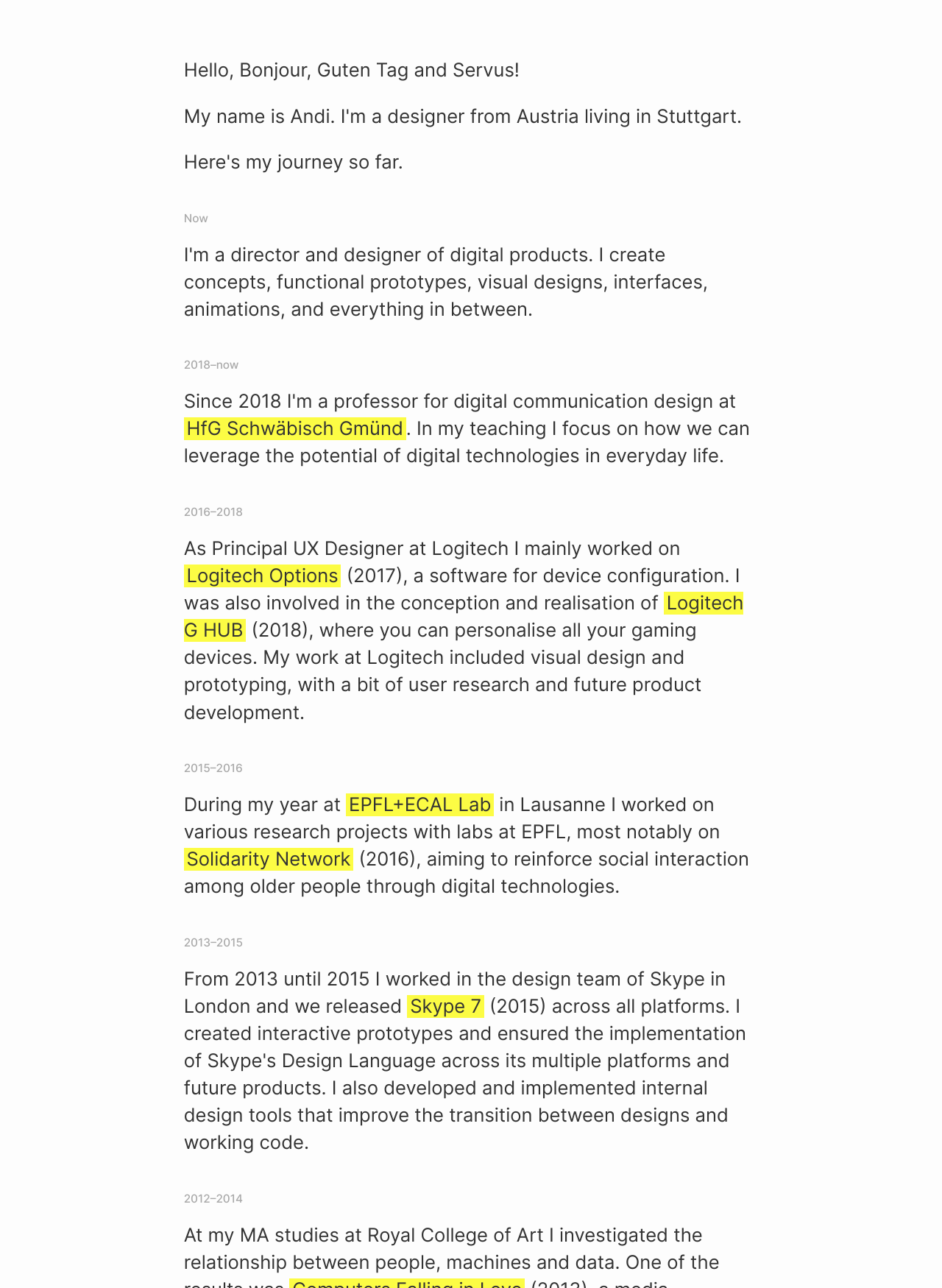With reference to the image, please provide a detailed answer to the following question: What is the name of the software developed by Andreas Pollok at Logitech?

According to the webpage, Andreas Pollok developed a software called Logitech Options at Logitech, as mentioned in the text 'Logitech Options (2017)'.